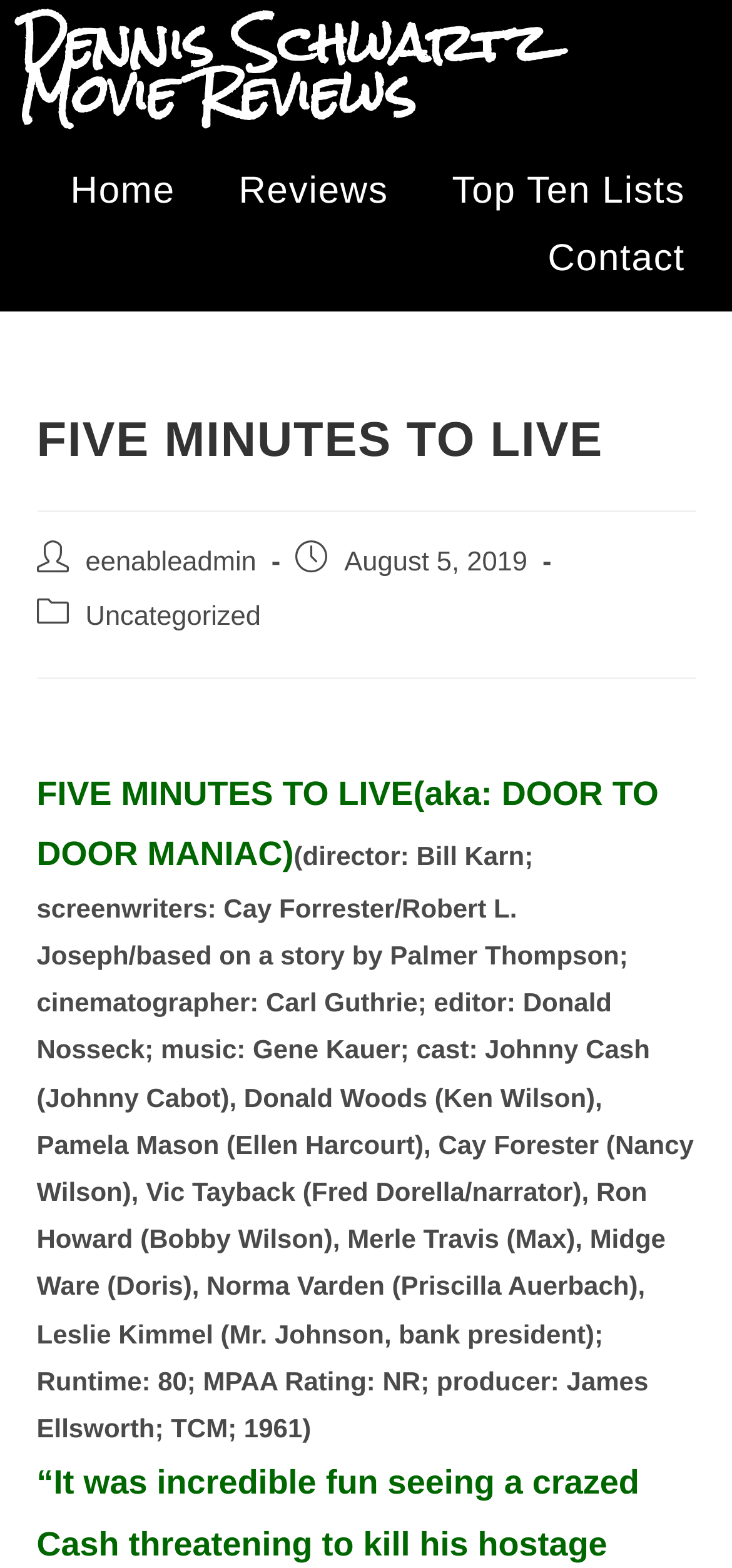Illustrate the webpage thoroughly, mentioning all important details.

The webpage is a movie review page titled "FIVE MINUTES TO LIVE – Dennis Schwartz Reviews". At the top, there is a heading "Dennis Schwartz Movie Reviews" followed by a navigation menu with links to "Home", "Reviews", "Top Ten Lists", and "Contact". 

Below the navigation menu, there is a header section with a heading "FIVE MINUTES TO LIVE" and a link to "eenableadmin" on the left side. On the right side of the header section, there is a date "August 5, 2019" and a category label "Uncategorized". 

The main content of the page is a detailed review of the movie "FIVE MINUTES TO LIVE" (also known as "DOOR TO DOOR MANIAC"). The review includes the director, screenwriters, cinematographer, editor, music composer, and cast members, along with their respective roles. The cast members listed include Johnny Cash, Donald Woods, Pamela Mason, and others. 

At the bottom of the page, there is a runtime and MPAA rating for the movie, as well as information about the producer and the television channel that aired it. The review concludes with a quote from the movie, marked by quotation marks.